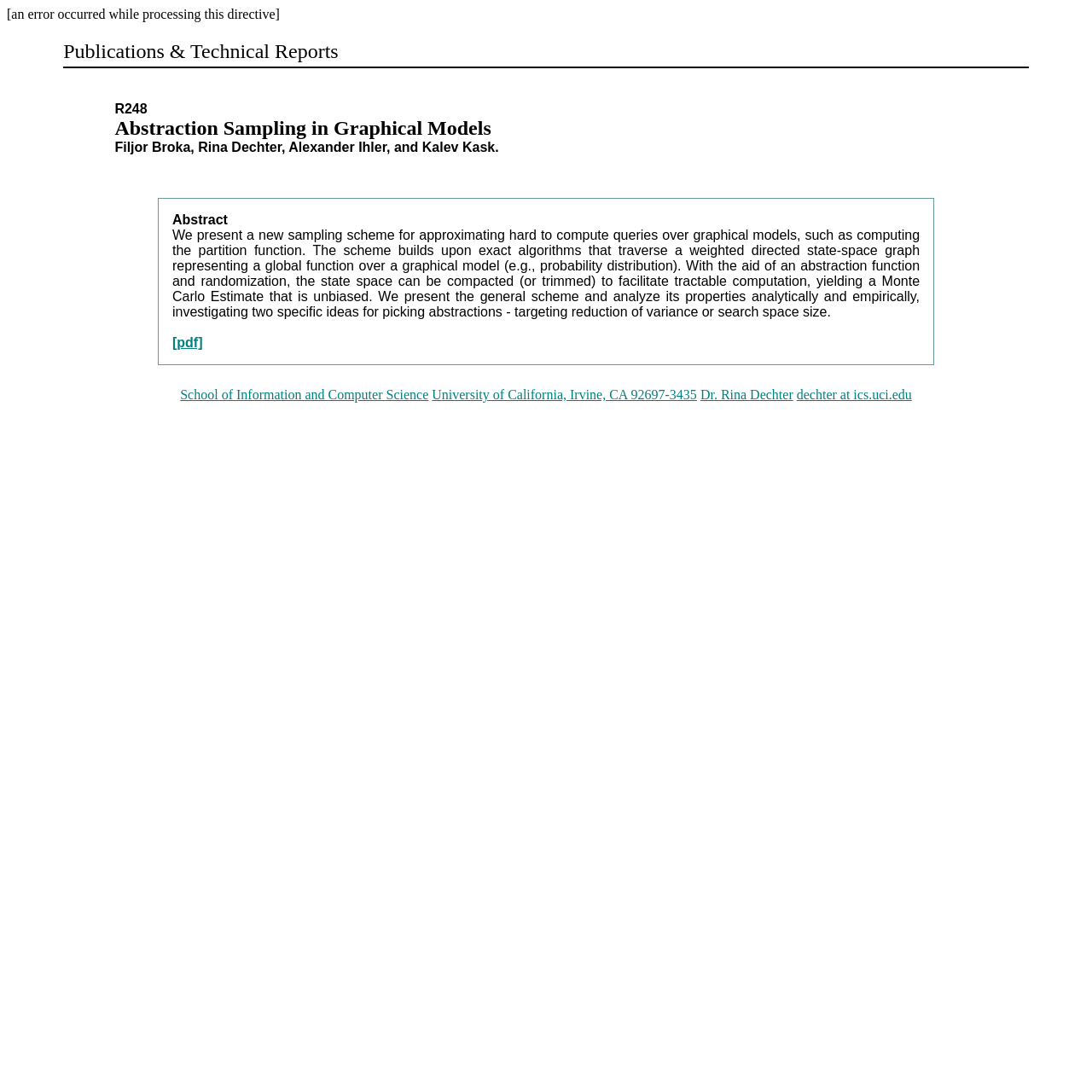What is the format of the publication?
From the image, respond with a single word or phrase.

pdf